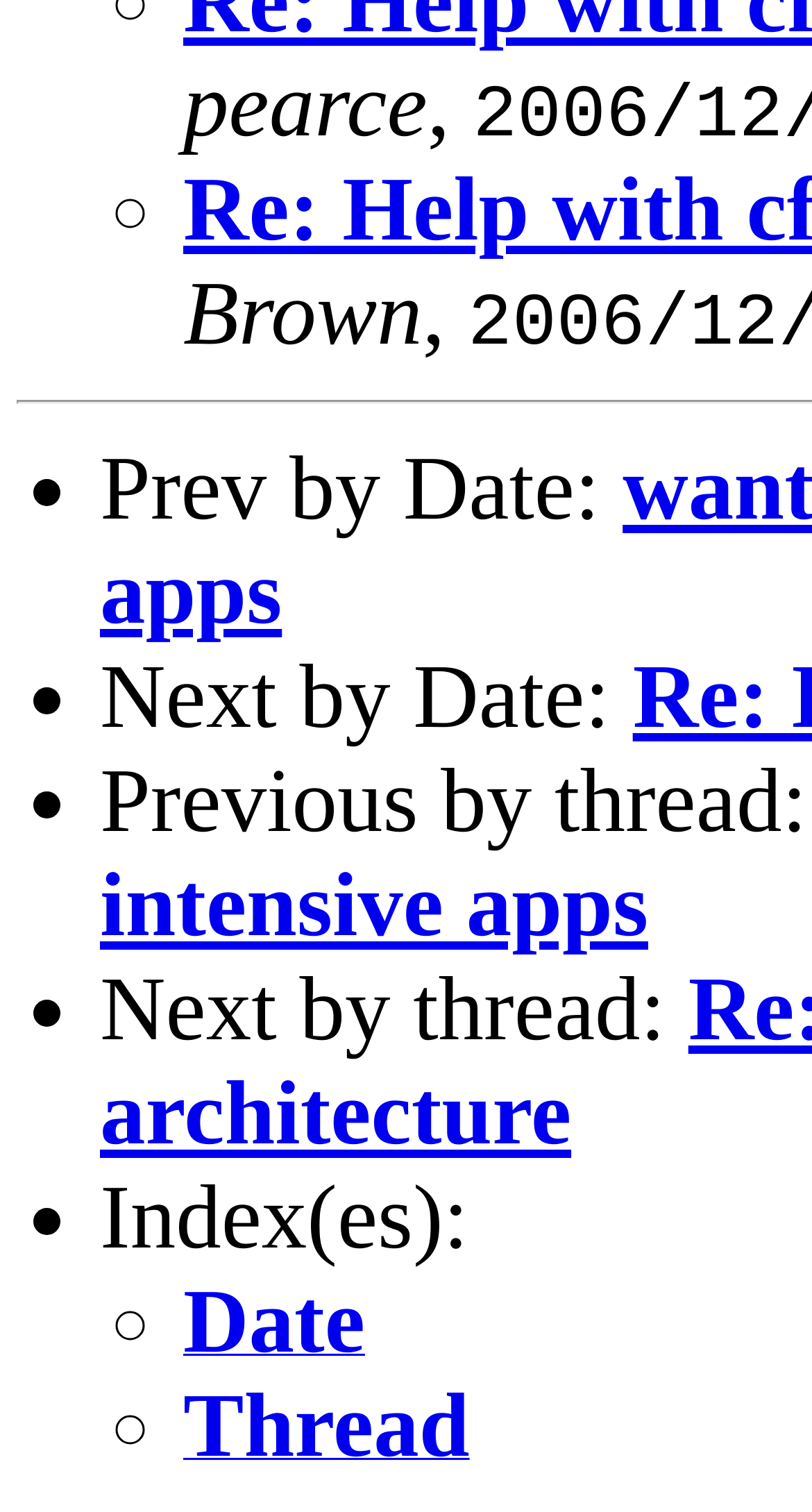How many navigation options are available?
From the image, respond with a single word or phrase.

5